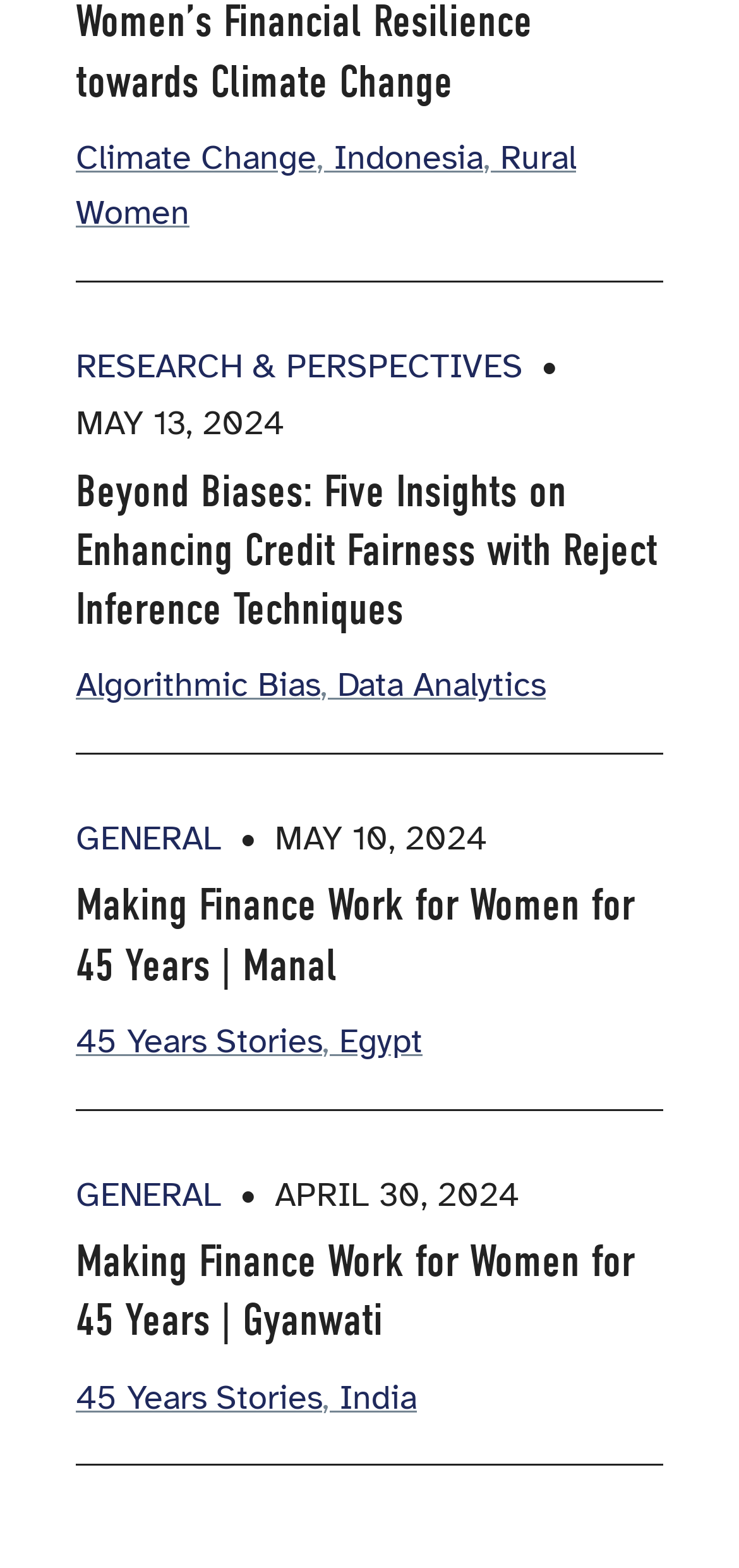What are the countries mentioned in the articles?
Based on the screenshot, provide a one-word or short-phrase response.

Indonesia, Egypt, India